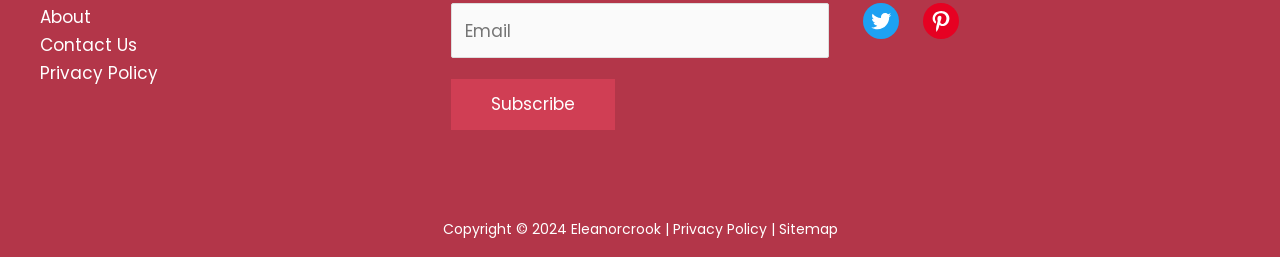Show the bounding box coordinates of the element that should be clicked to complete the task: "Fill in the Email textbox".

[0.353, 0.011, 0.647, 0.227]